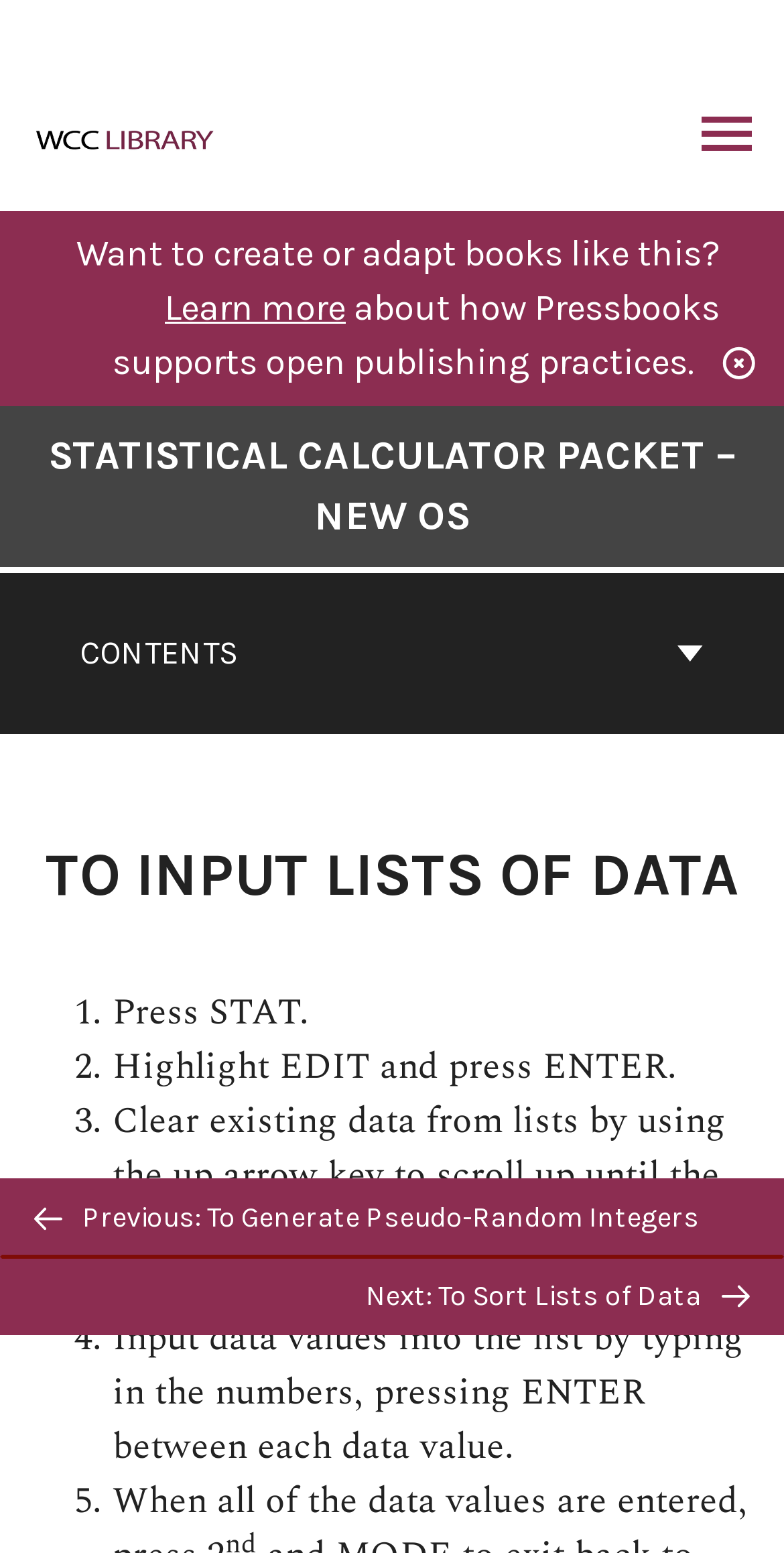Generate the text content of the main heading of the webpage.

STATISTICAL CALCULATOR PACKET – NEW OS